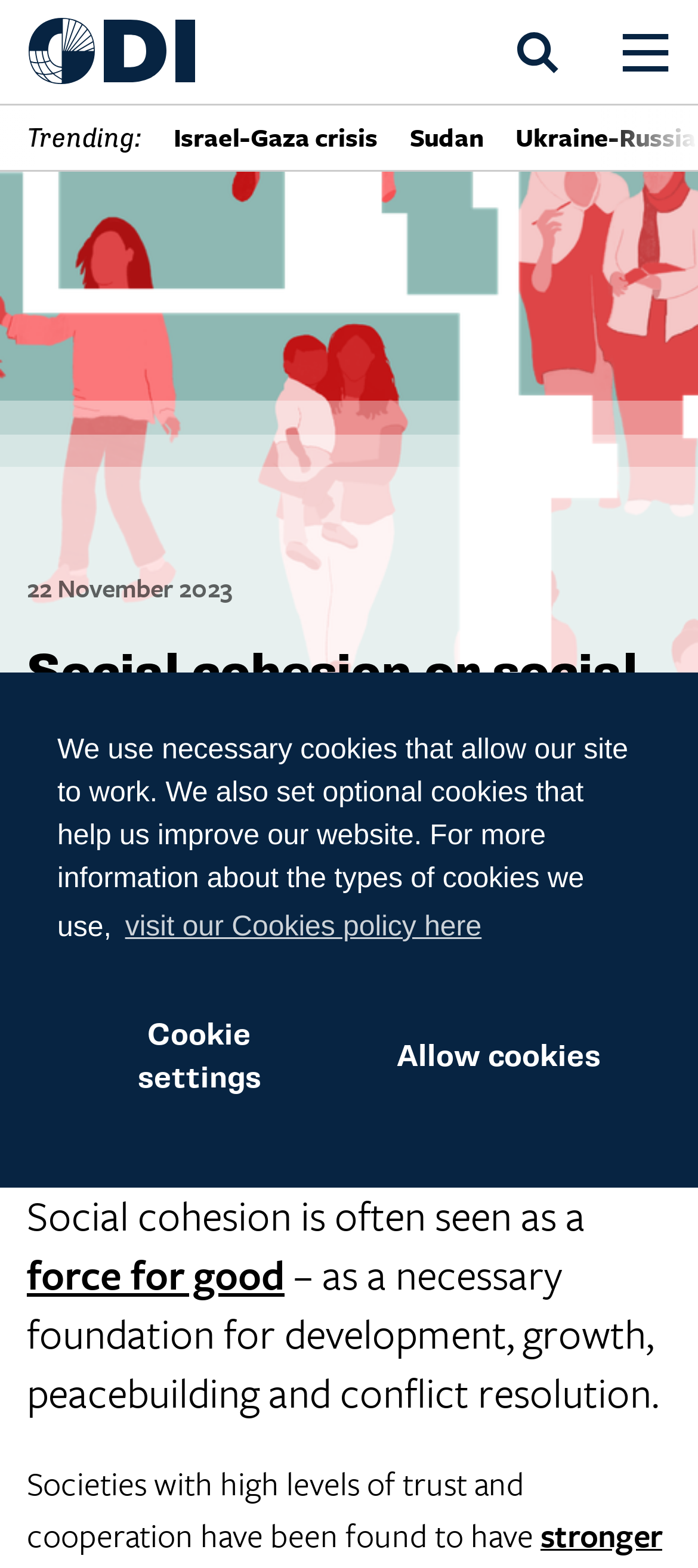Locate the bounding box coordinates of the element to click to perform the following action: 'Read the article about social cohesion'. The coordinates should be given as four float values between 0 and 1, in the form of [left, top, right, bottom].

[0.038, 0.41, 0.962, 0.569]